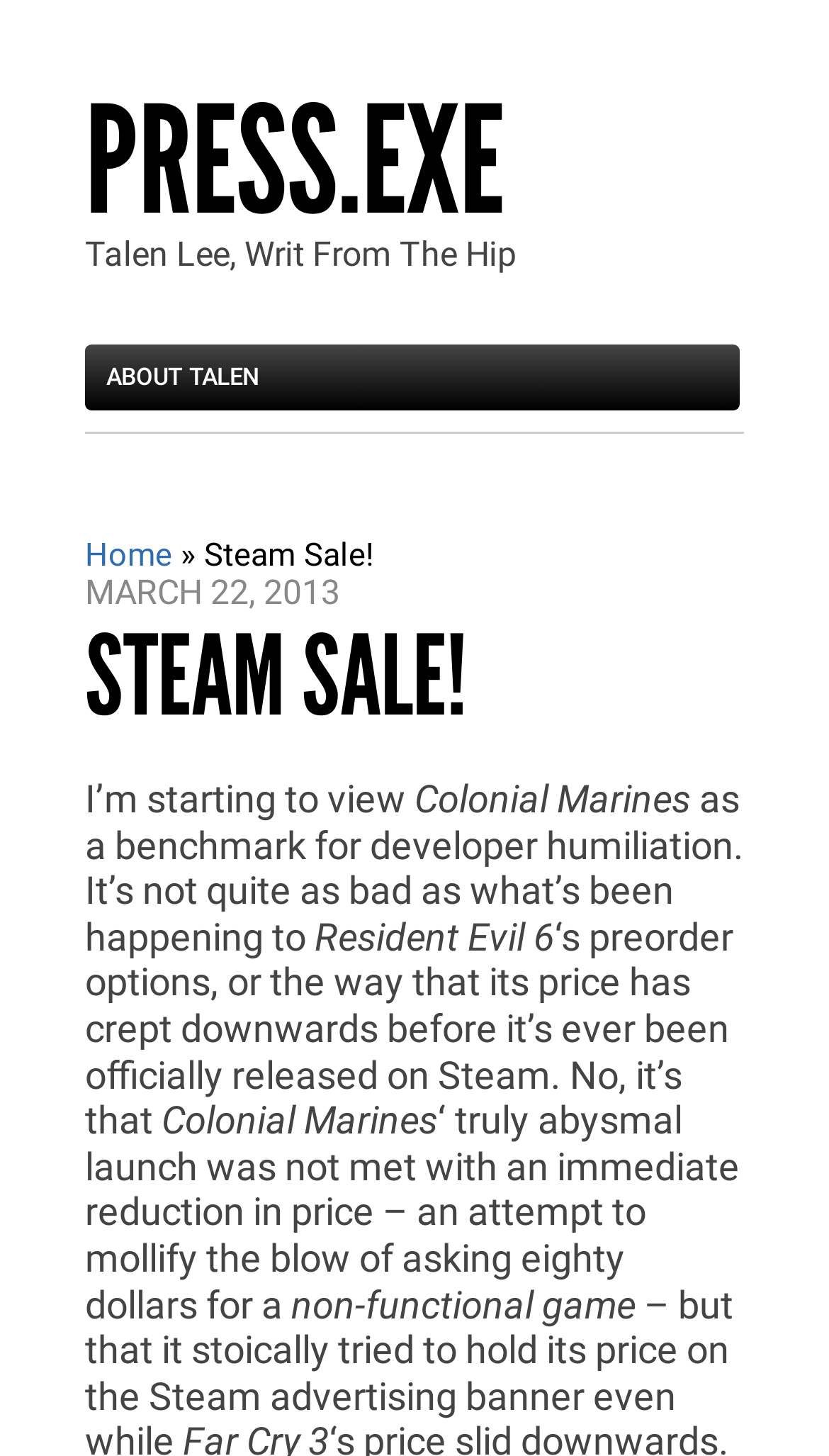Please provide a brief answer to the question using only one word or phrase: 
What is the date mentioned in the article?

MARCH 22, 2013